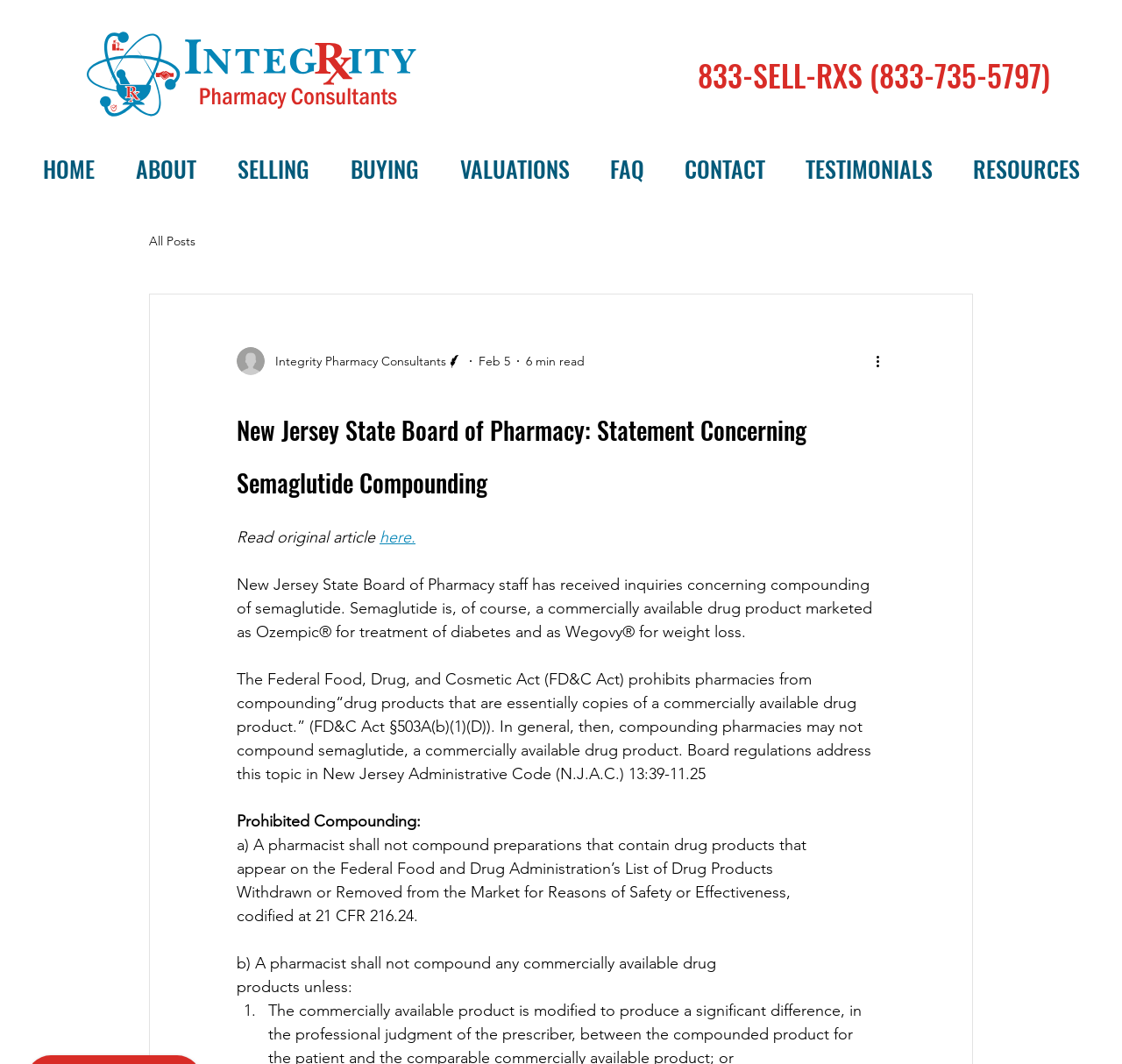Please determine the bounding box coordinates of the clickable area required to carry out the following instruction: "Click on 'HOME'". The coordinates must be four float numbers between 0 and 1, represented as [left, top, right, bottom].

[0.02, 0.14, 0.102, 0.177]